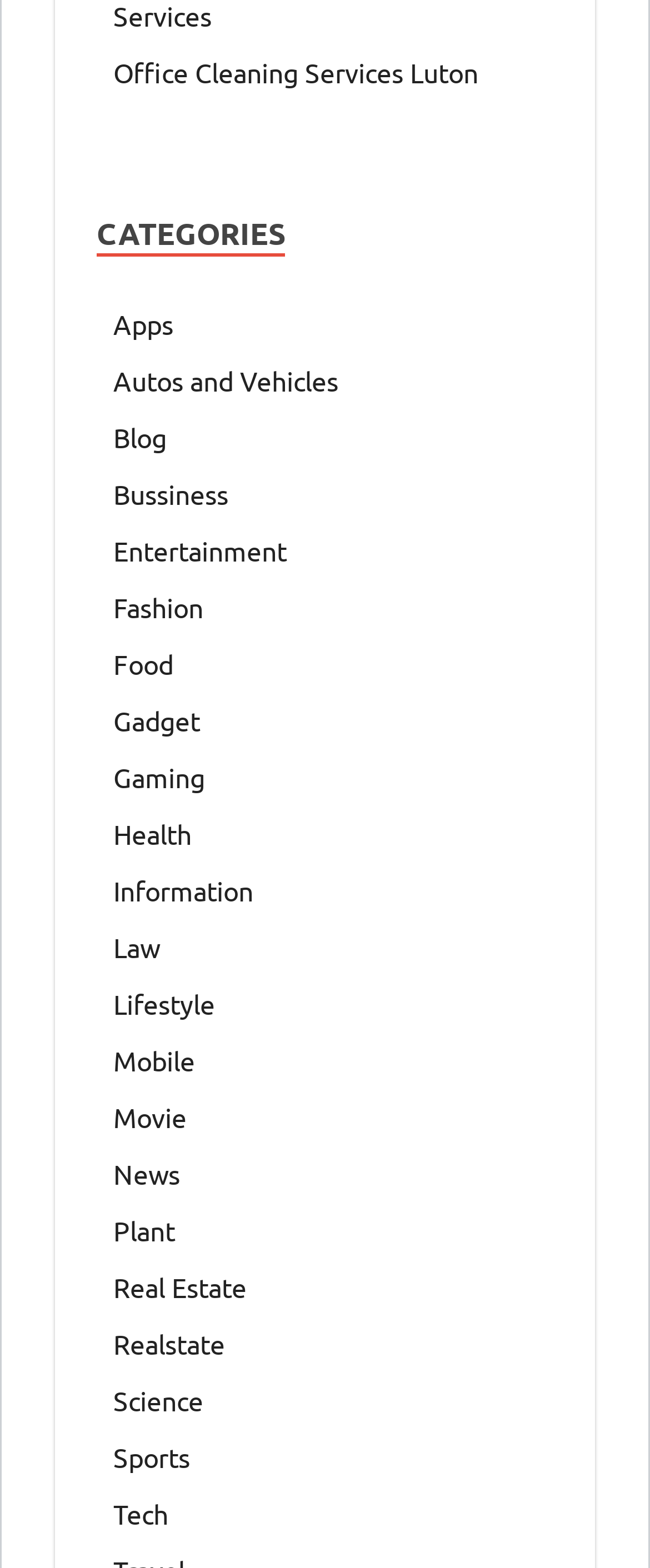Provide a single word or phrase to answer the given question: 
Is 'Real Estate' a category on this webpage?

Yes